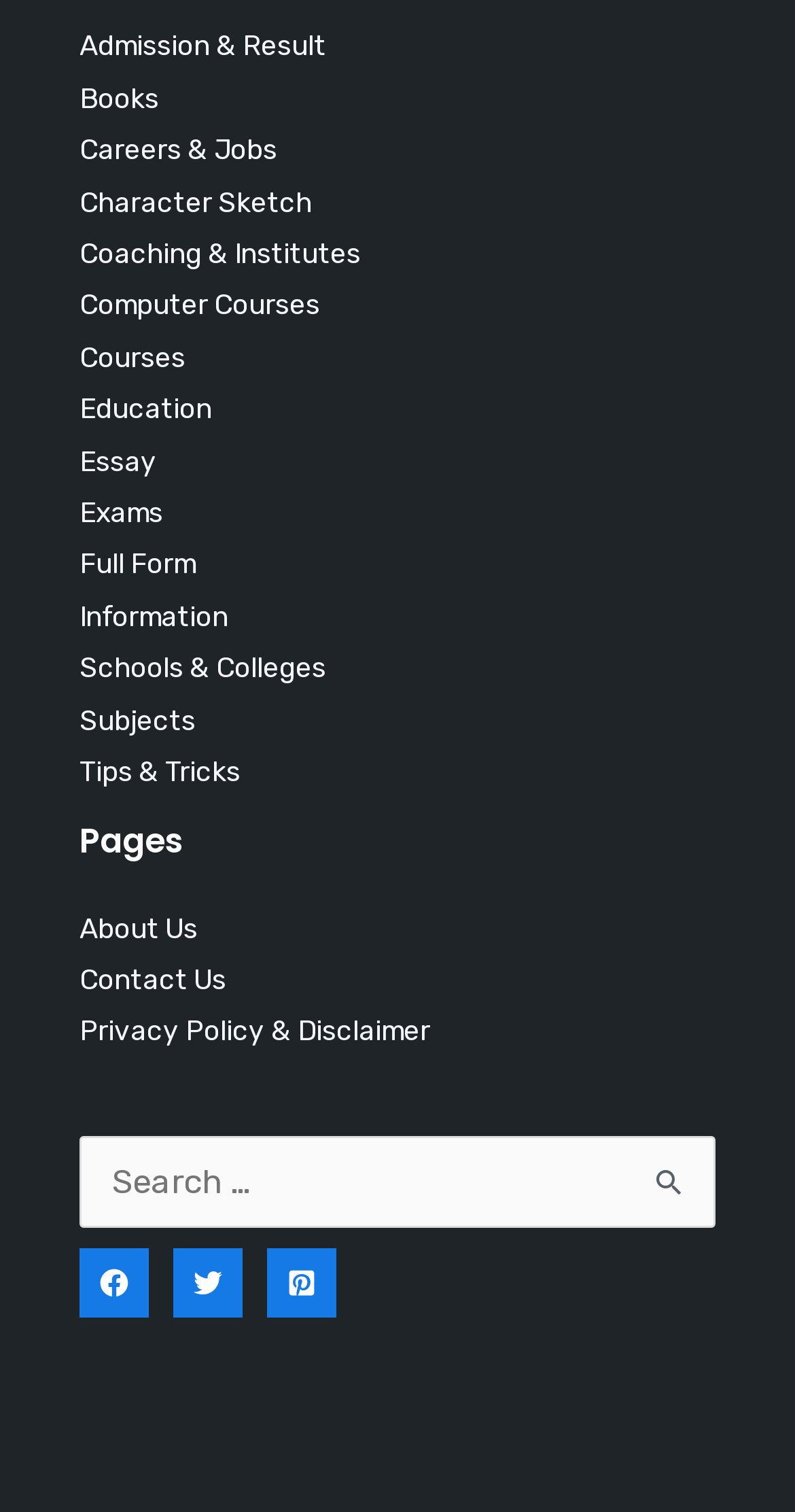Find and specify the bounding box coordinates that correspond to the clickable region for the instruction: "Browse Courses".

[0.1, 0.225, 0.233, 0.247]